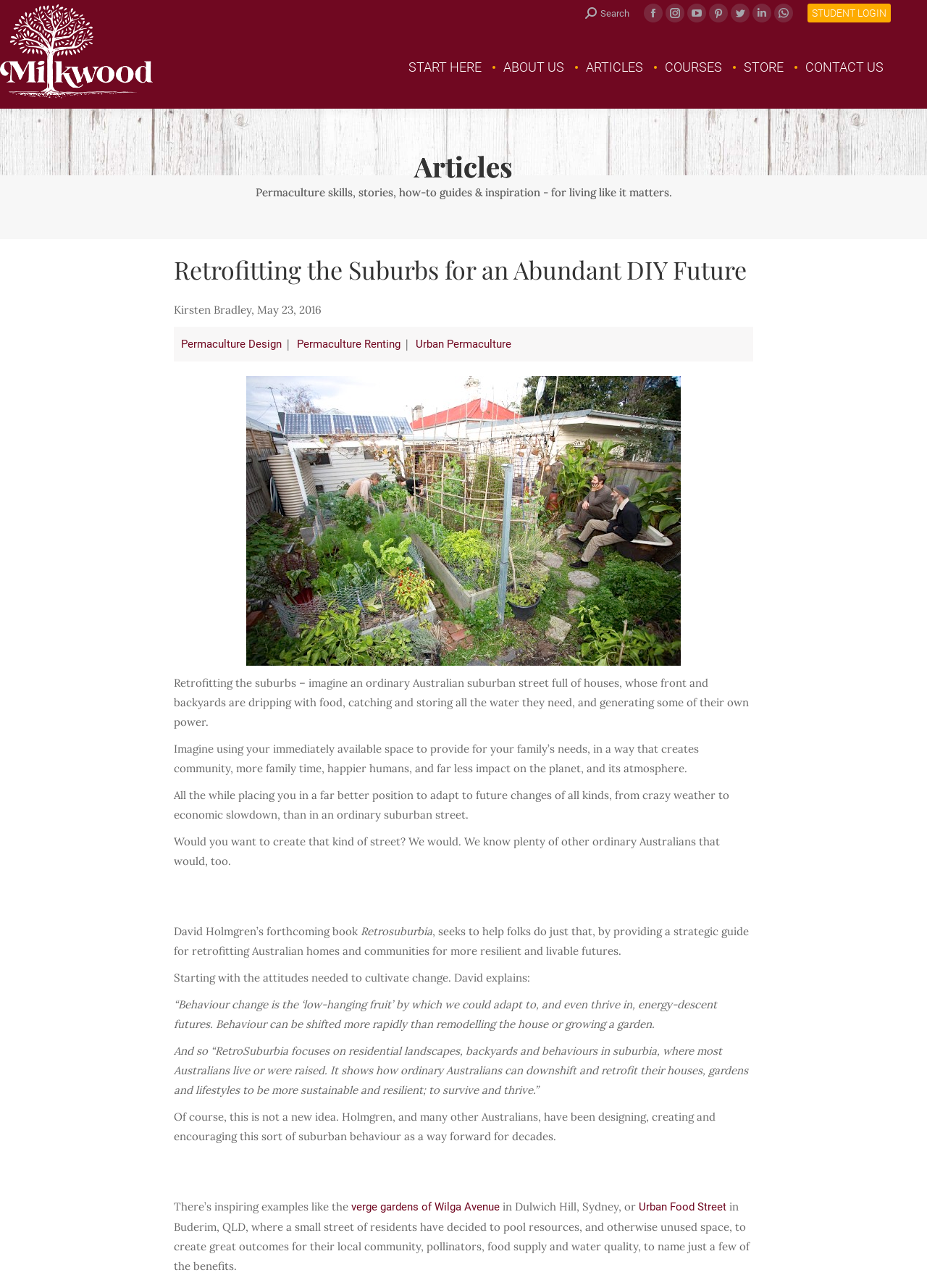What is the main idea of retrofitting suburbs?
Give a detailed response to the question by analyzing the screenshot.

The answer can be inferred from the article text, which describes retrofitting suburbs as a way to create communities that are 'dripping with food, catching and storing all the water they need, and generating some of their own power'.